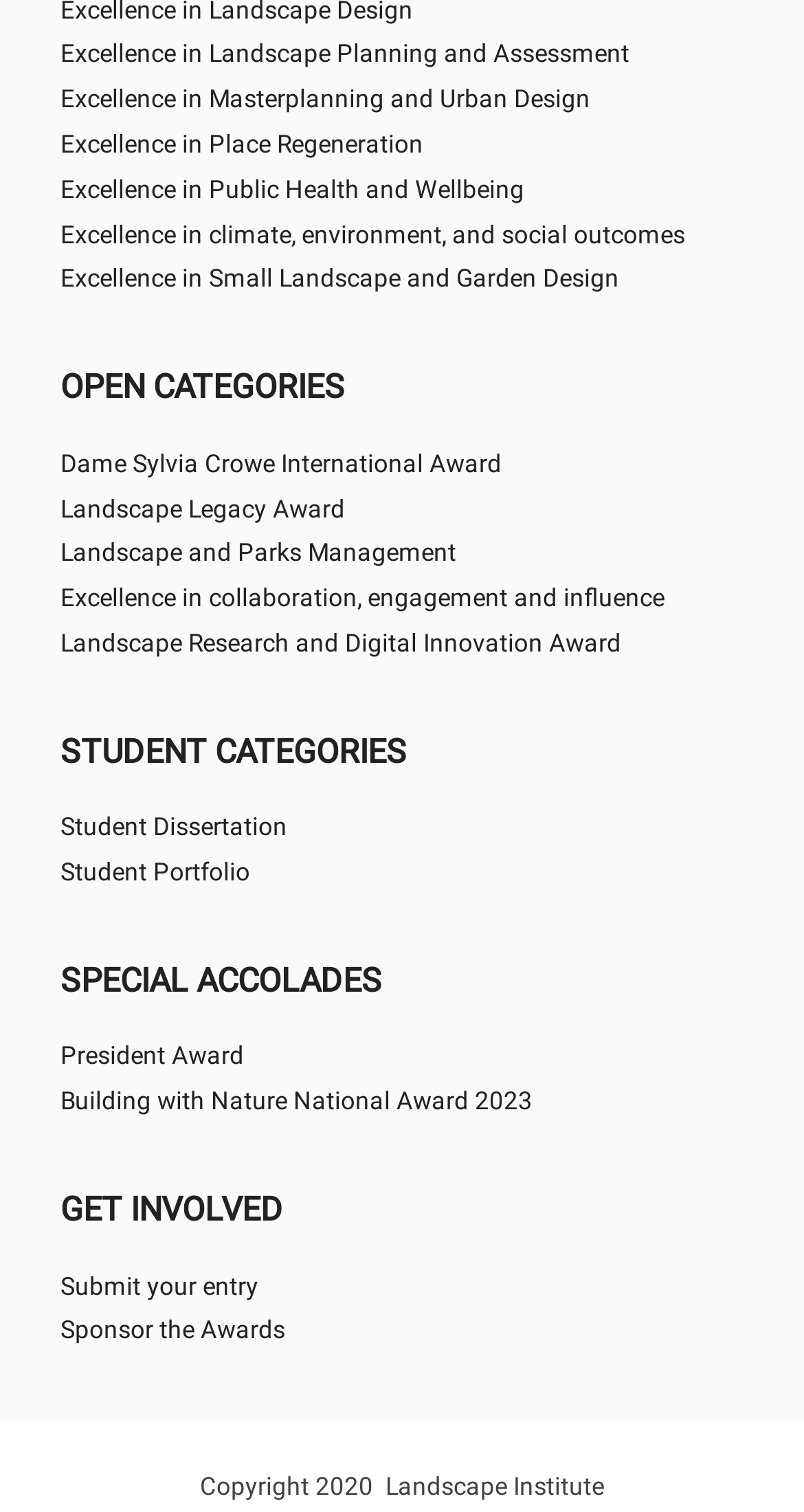What is the purpose of the 'GET INVOLVED' section?
Answer with a single word or phrase by referring to the visual content.

To submit an entry or sponsor the awards